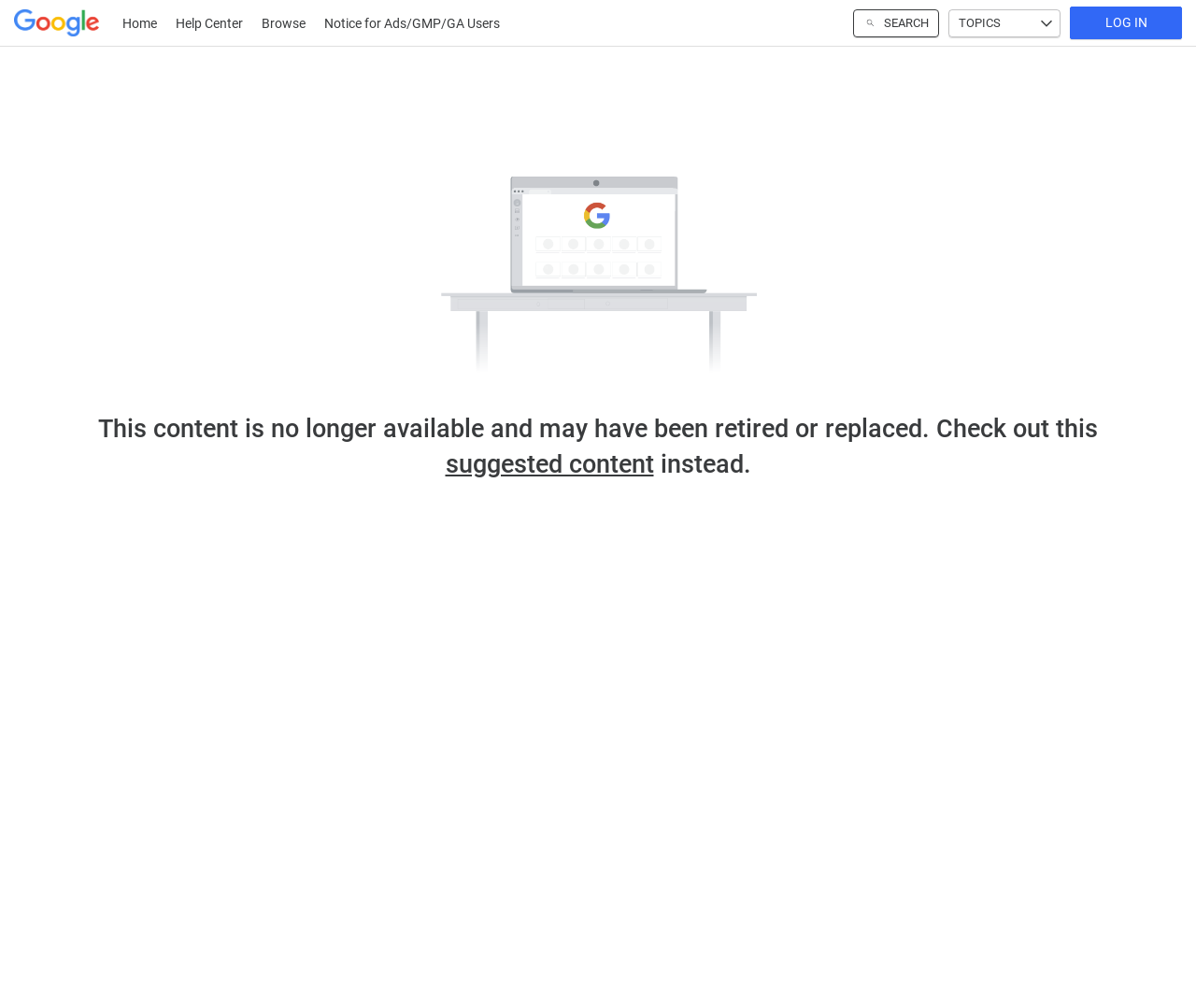Identify the bounding box for the UI element described as: "Topics". The coordinates should be four float numbers between 0 and 1, i.e., [left, top, right, bottom].

[0.793, 0.009, 0.887, 0.037]